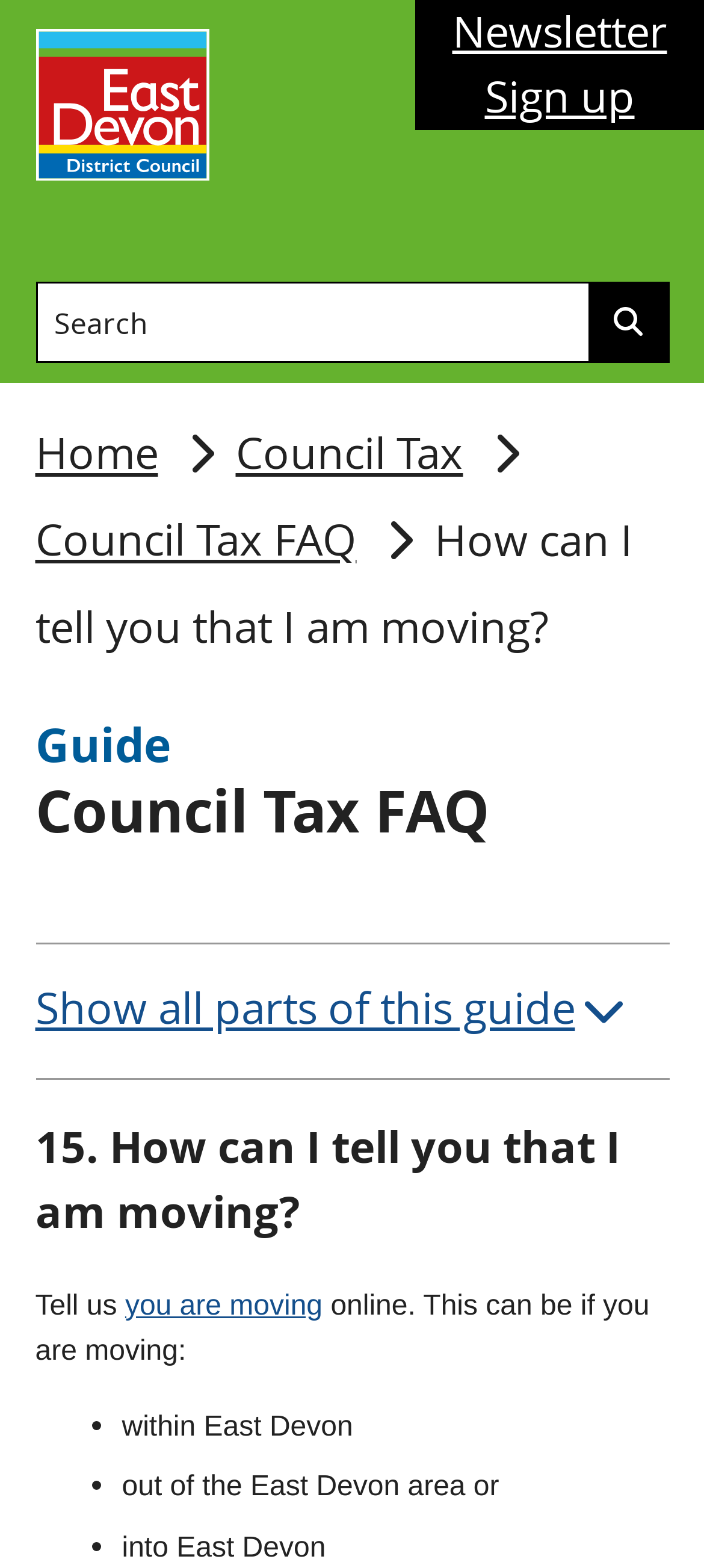With reference to the image, please provide a detailed answer to the following question: What is the name of the council?

I determined the answer by looking at the banner element at the top of the webpage, which contains the text 'East Devon District Council main header'.